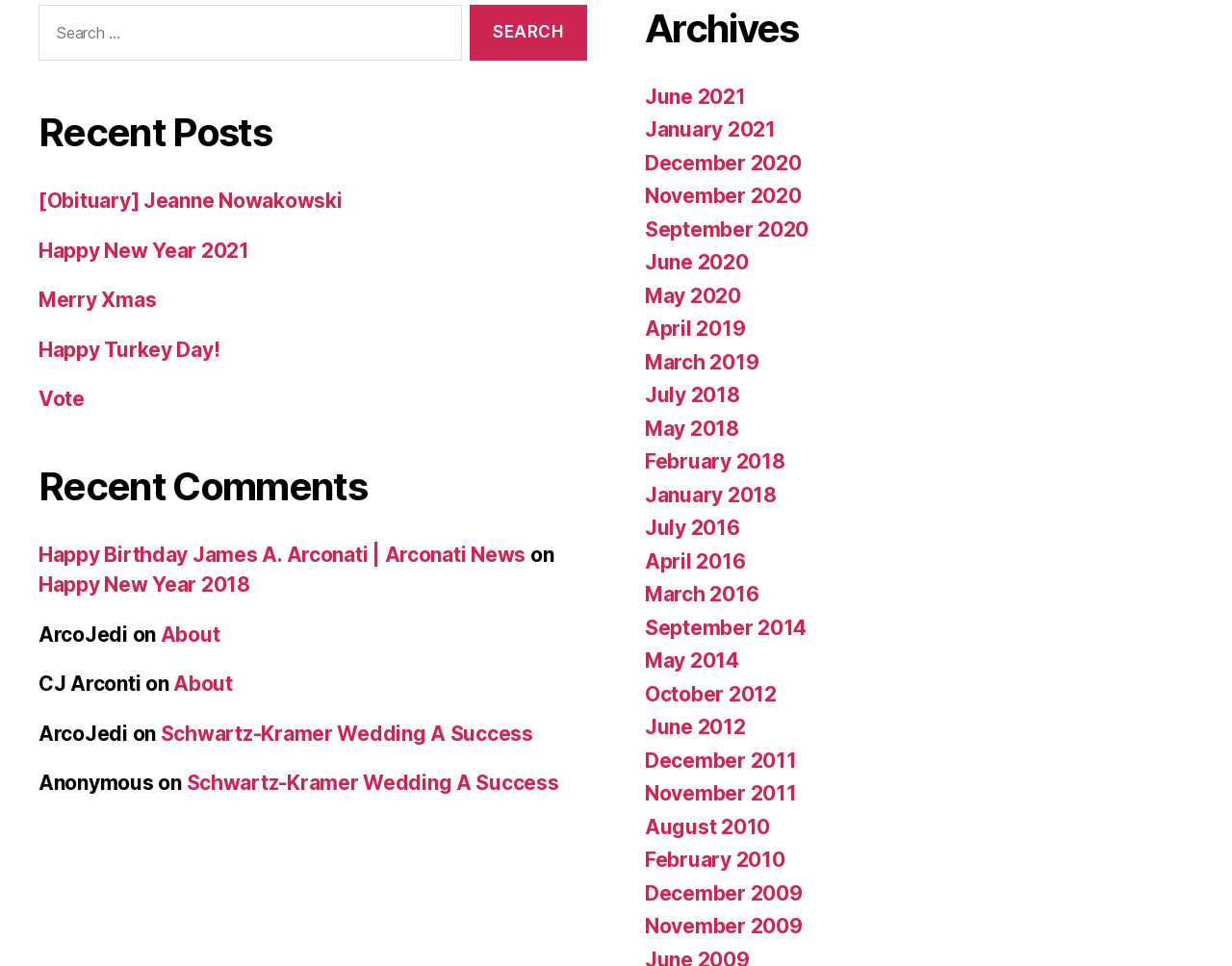Please answer the following question using a single word or phrase: 
What type of content is displayed on this webpage?

Blog posts